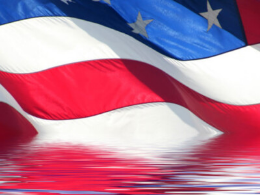Elaborate on all the features and components visible in the image.

The image features a vibrant depiction of the American flag, flowing gracefully as if caught in a gentle breeze. The bold red and white stripes ripple prominently, while the blue field adorned with white stars creates a striking contrast. The reflection of the flag appears subtly distorted on what seems to be a body of water, enhancing the sense of movement and dynamism. This representation evokes themes of patriotism and national pride, resonating with the essence of American identity.